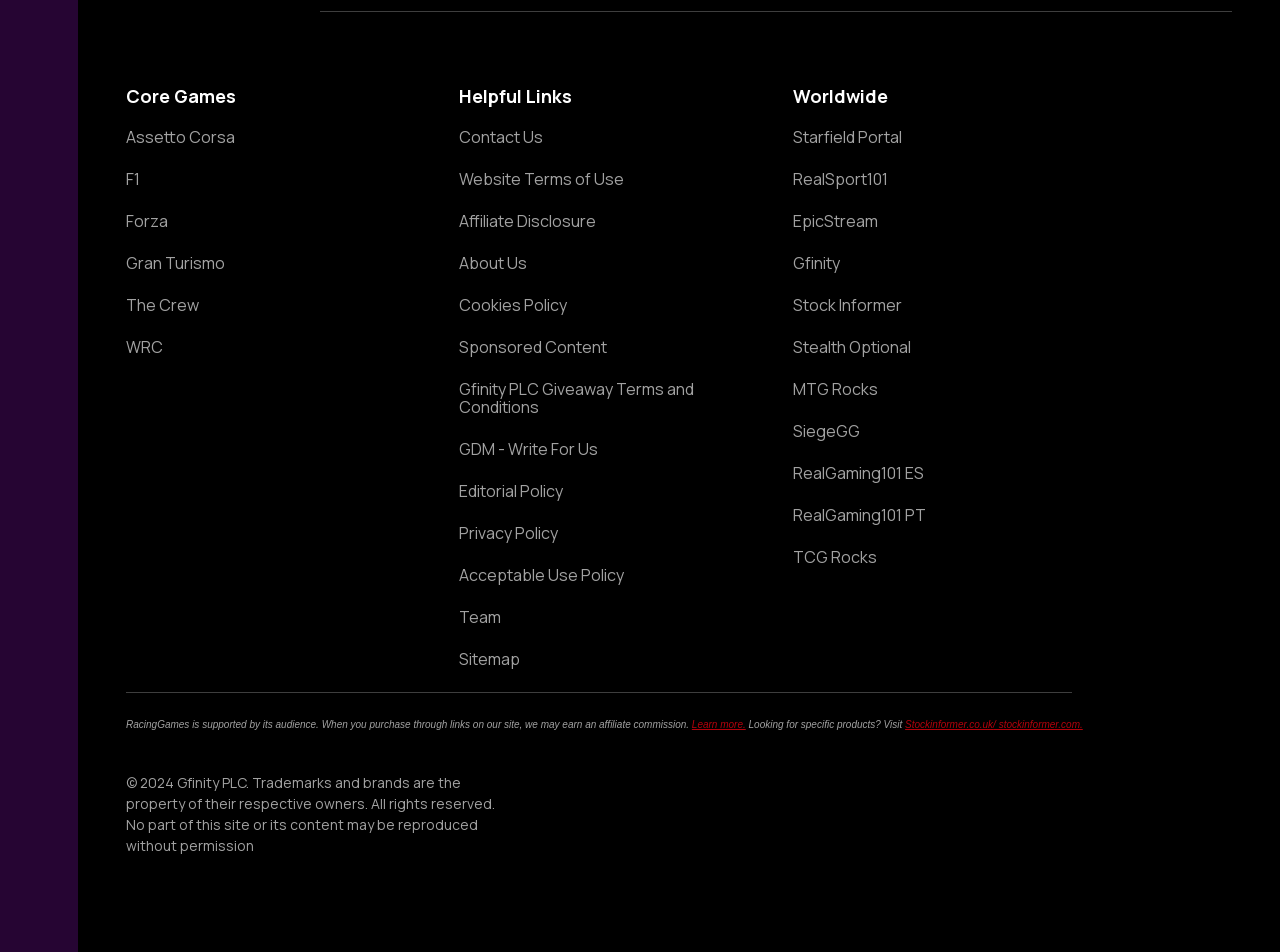Give a concise answer of one word or phrase to the question: 
What type of games are listed?

Racing games